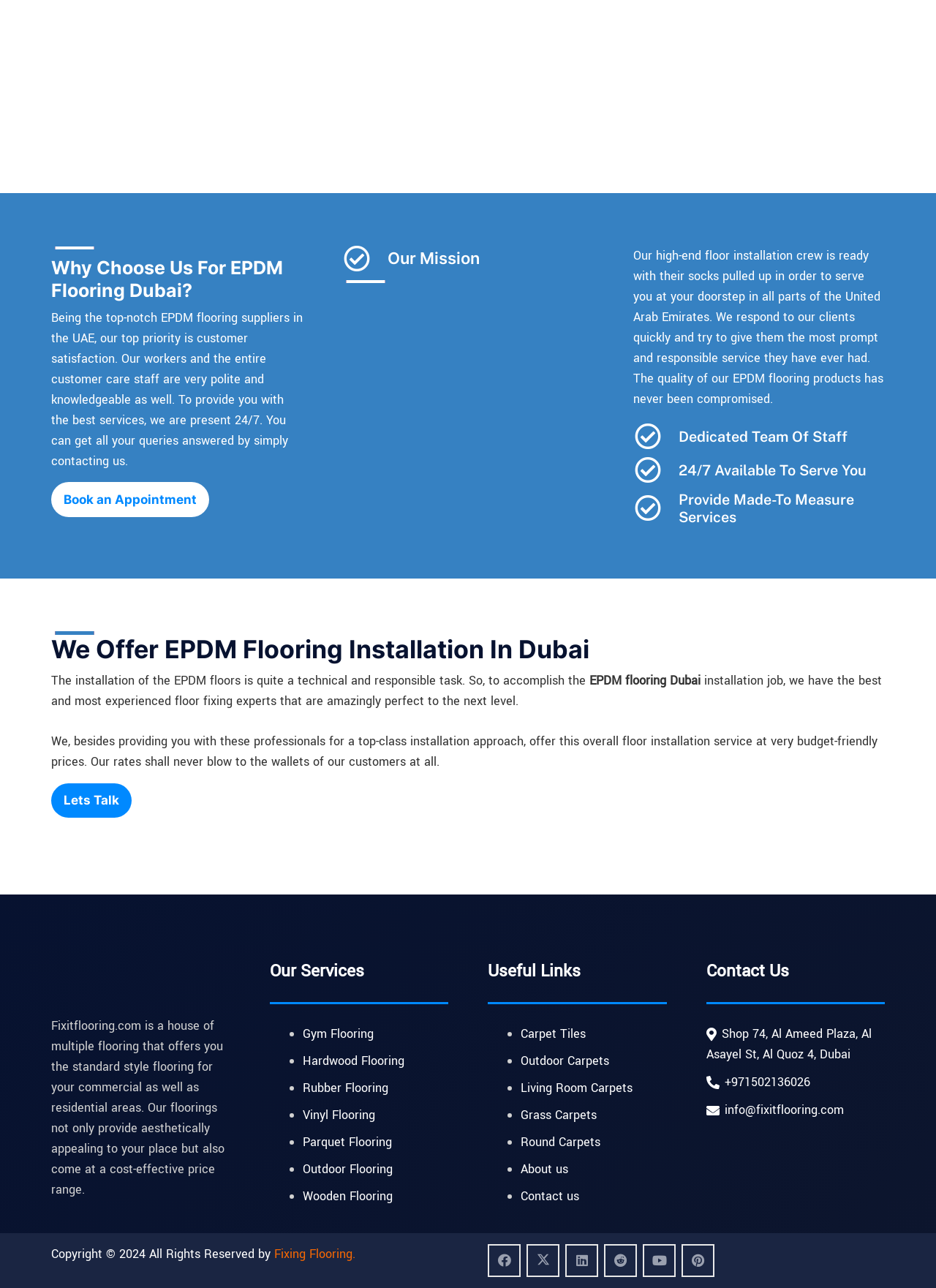Please provide a detailed answer to the question below by examining the image:
What is the company's name?

The company's name is Fixitflooring, as mentioned in the logo and throughout the website, including the 'Copyright' section at the bottom of the page.